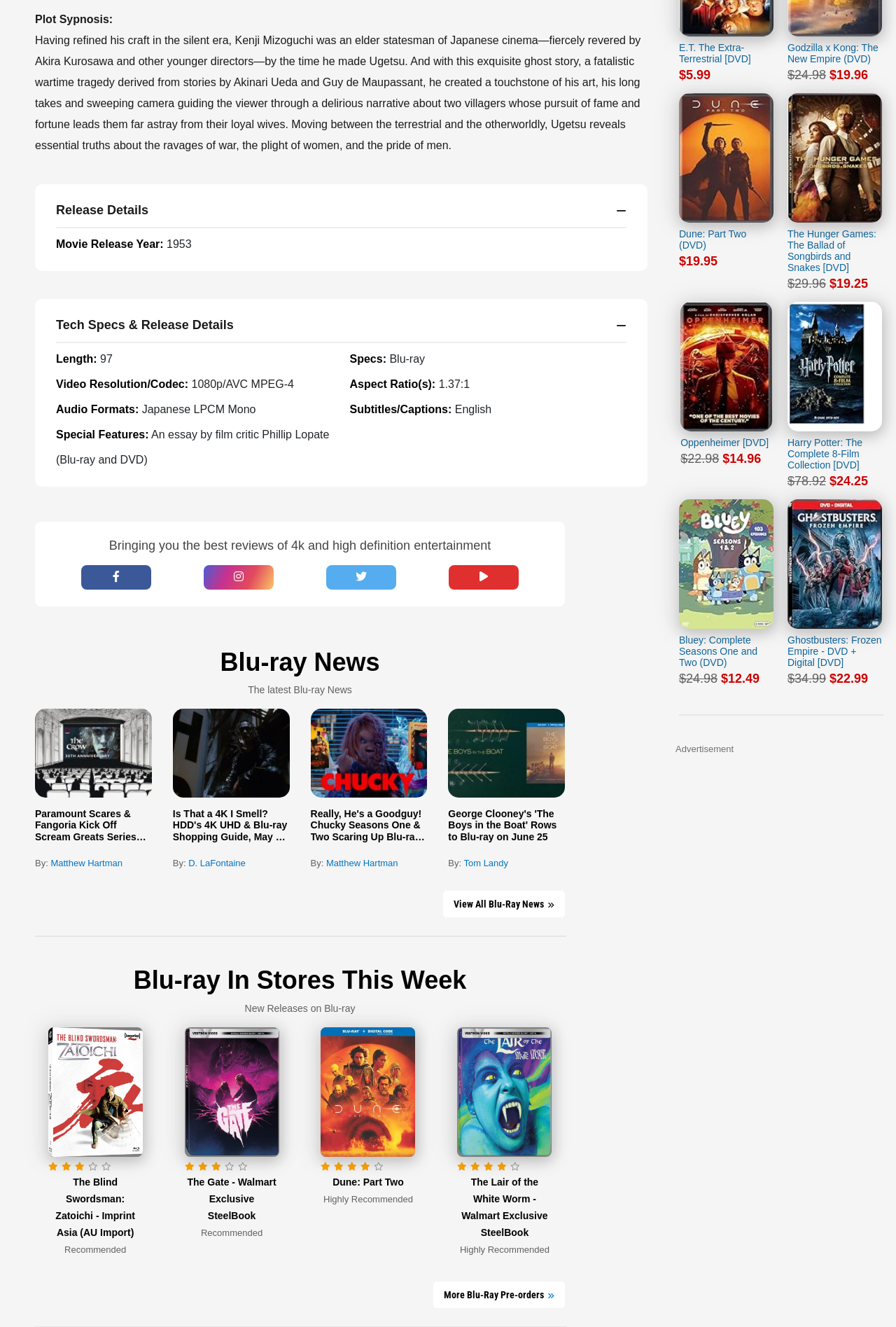Given the element description "Reviews" in the screenshot, predict the bounding box coordinates of that UI element.

[0.0, 0.047, 0.03, 0.075]